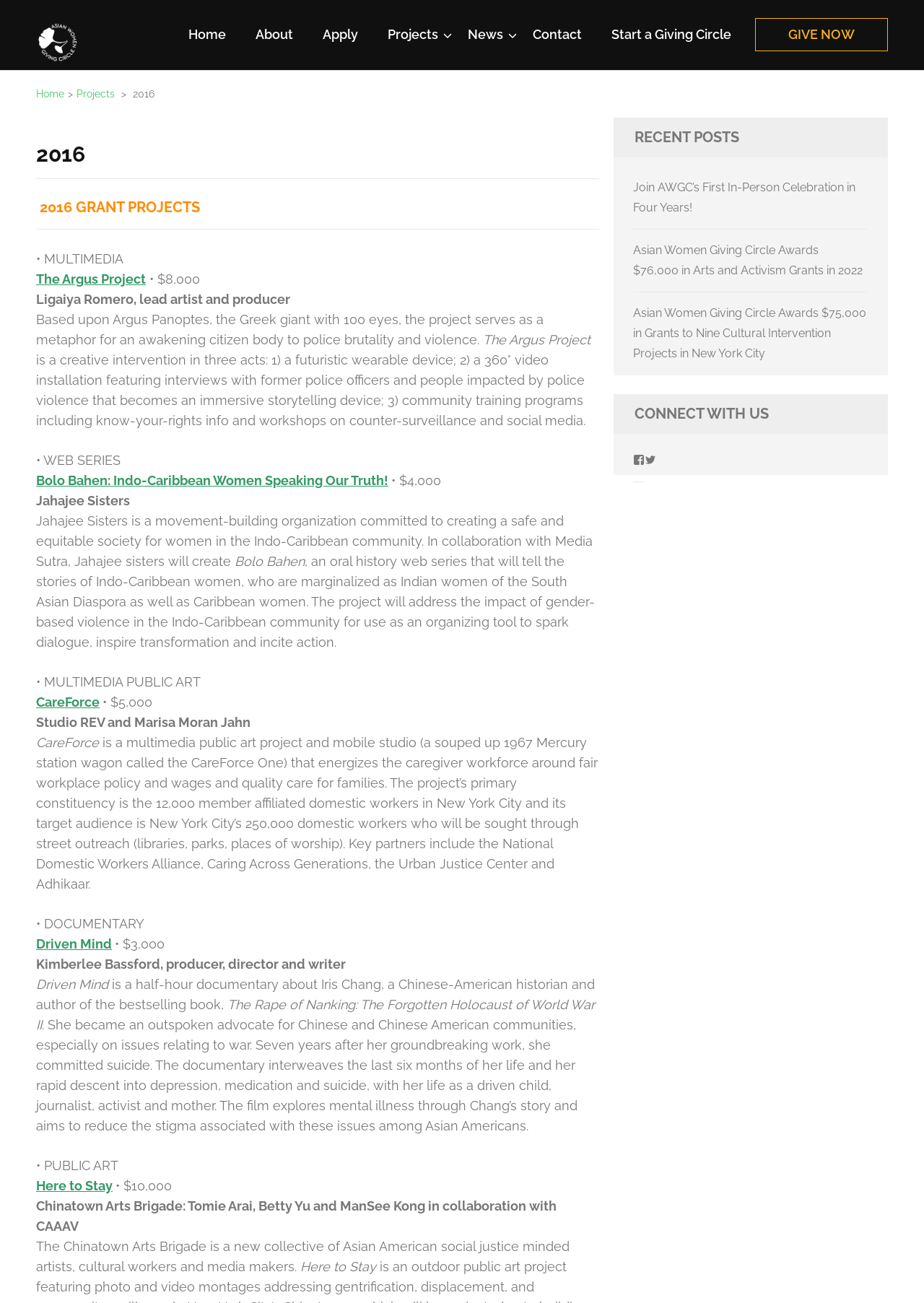Provide a single word or phrase to answer the given question: 
How many grant projects are listed on this webpage?

4